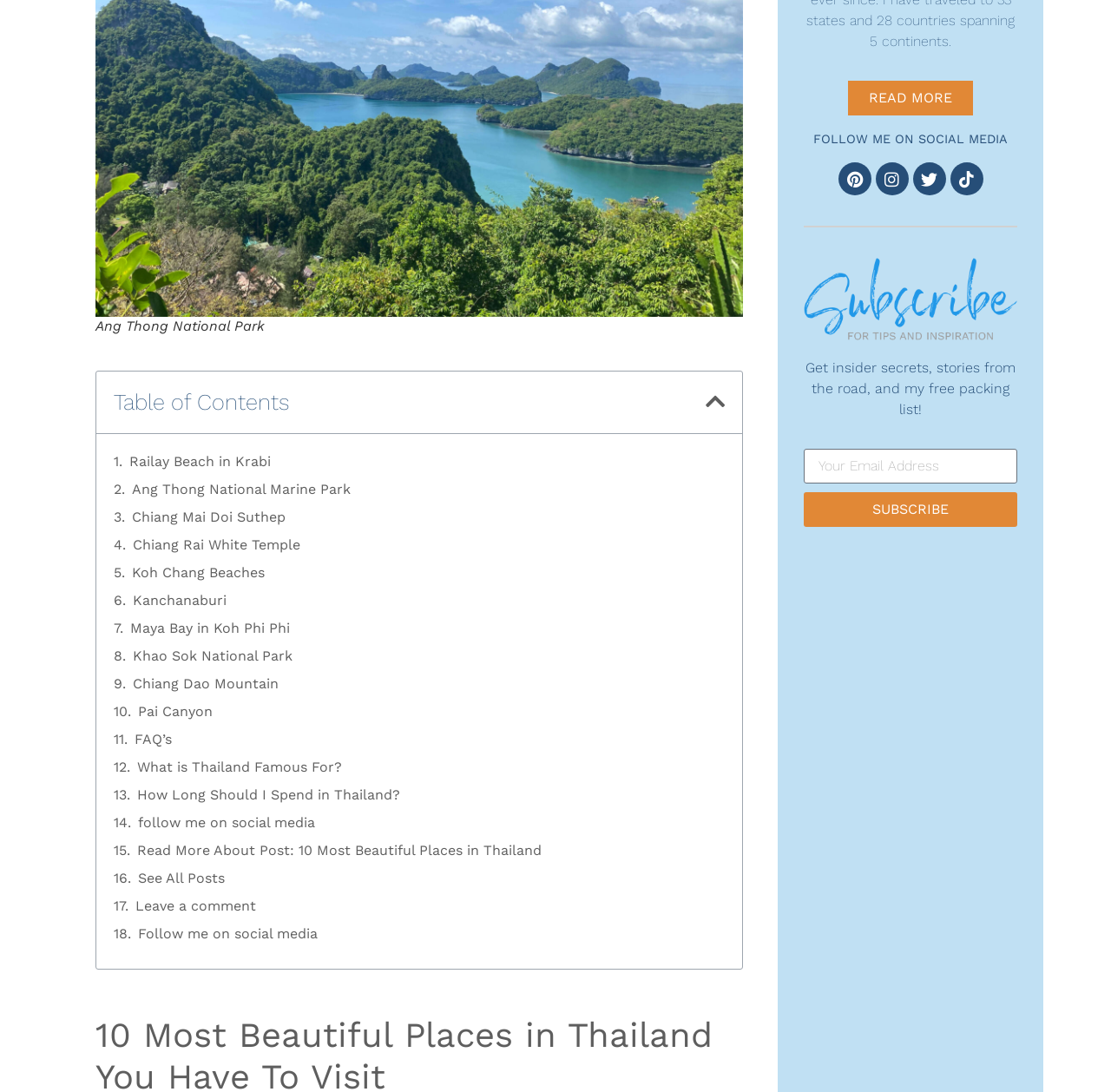Identify the bounding box for the described UI element. Provide the coordinates in (top-left x, top-left y, bottom-right x, bottom-right y) format with values ranging from 0 to 1: Chiang Dao Mountain

[0.12, 0.617, 0.251, 0.636]